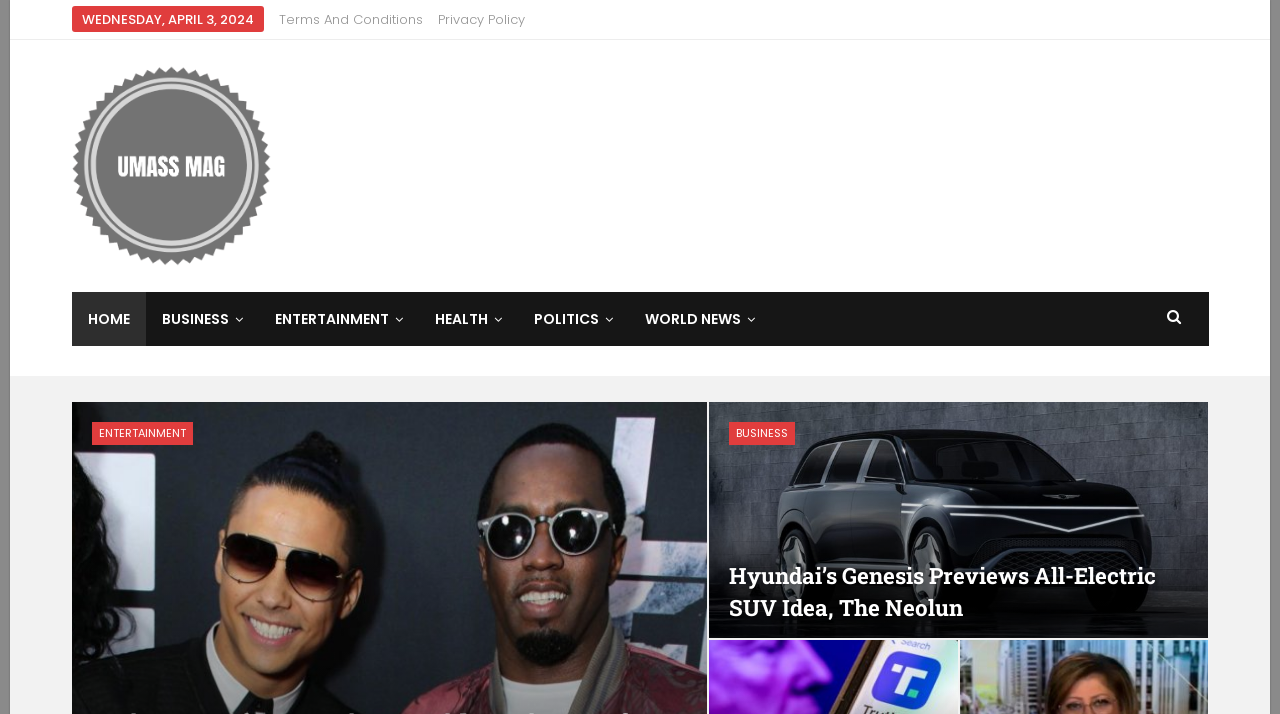Identify the bounding box coordinates of the clickable section necessary to follow the following instruction: "Go to the 'Online workshop LinkedIn Basics' event". The coordinates should be presented as four float numbers from 0 to 1, i.e., [left, top, right, bottom].

None